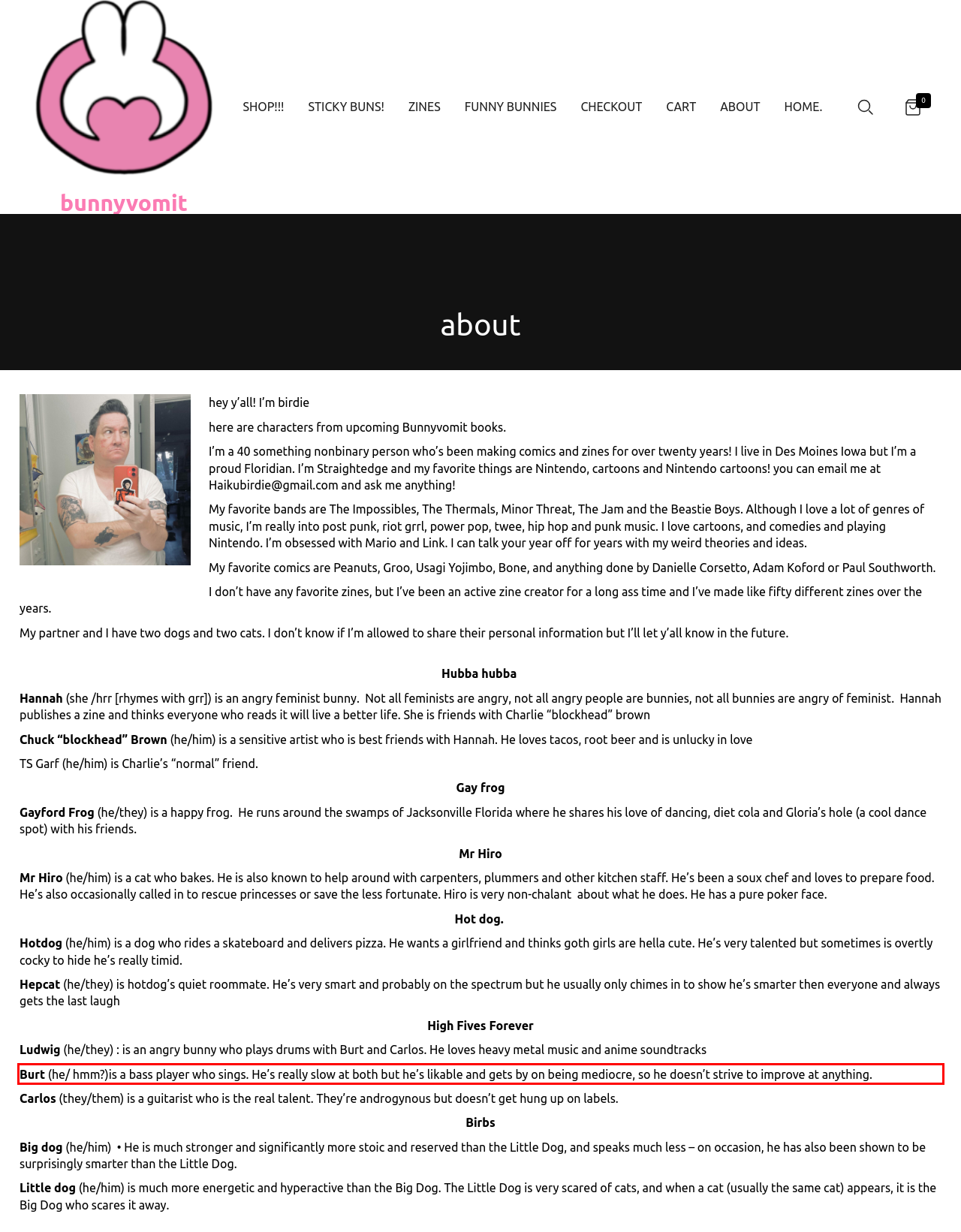You have a screenshot of a webpage where a UI element is enclosed in a red rectangle. Perform OCR to capture the text inside this red rectangle.

Burt (he/ hmm?)is a bass player who sings. He’s really slow at both but he’s likable and gets by on being mediocre, so he doesn’t strive to improve at anything.